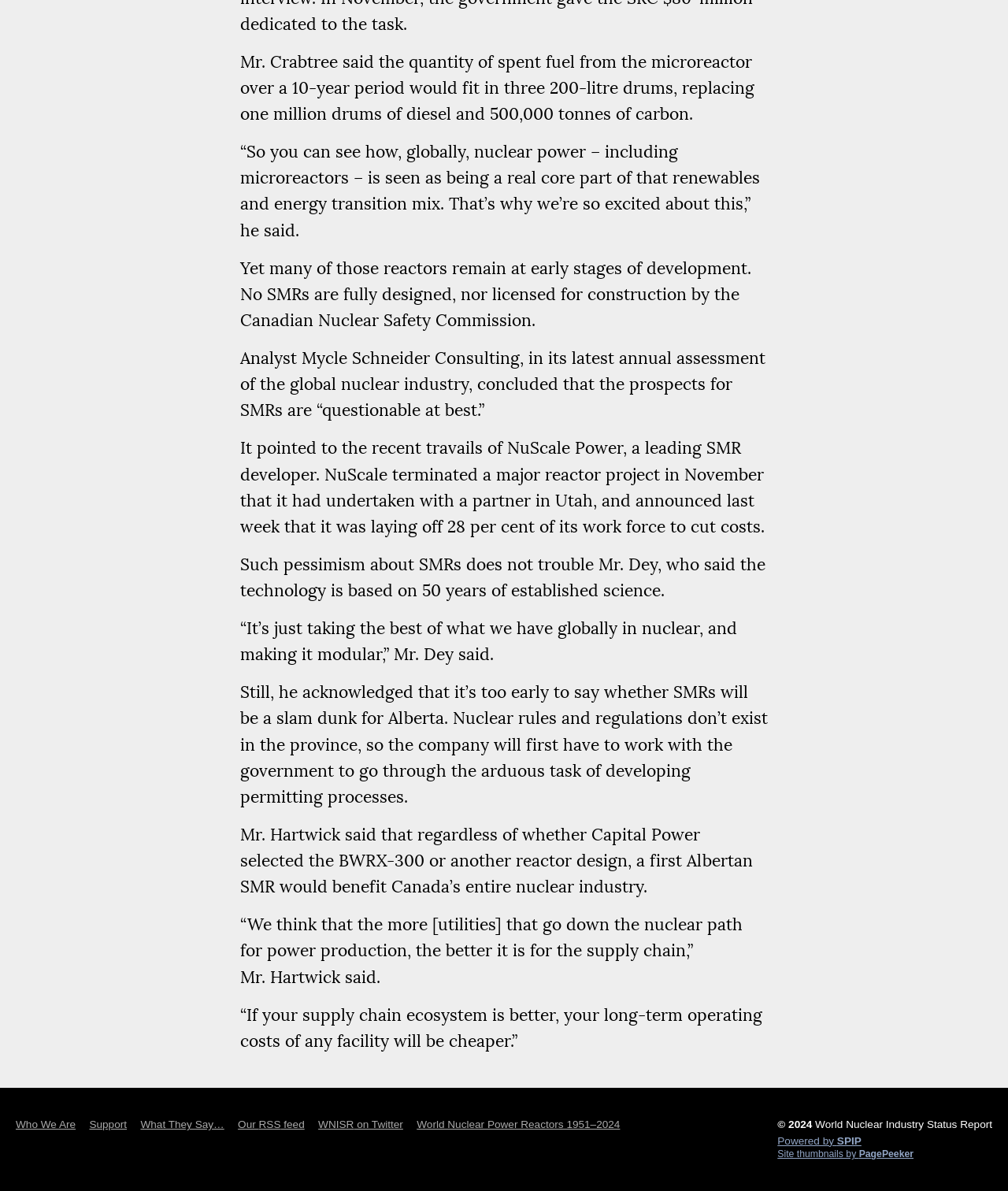Show the bounding box coordinates of the region that should be clicked to follow the instruction: "Visit 'World Nuclear Power Reactors 1951–2024'."

[0.413, 0.94, 0.615, 0.949]